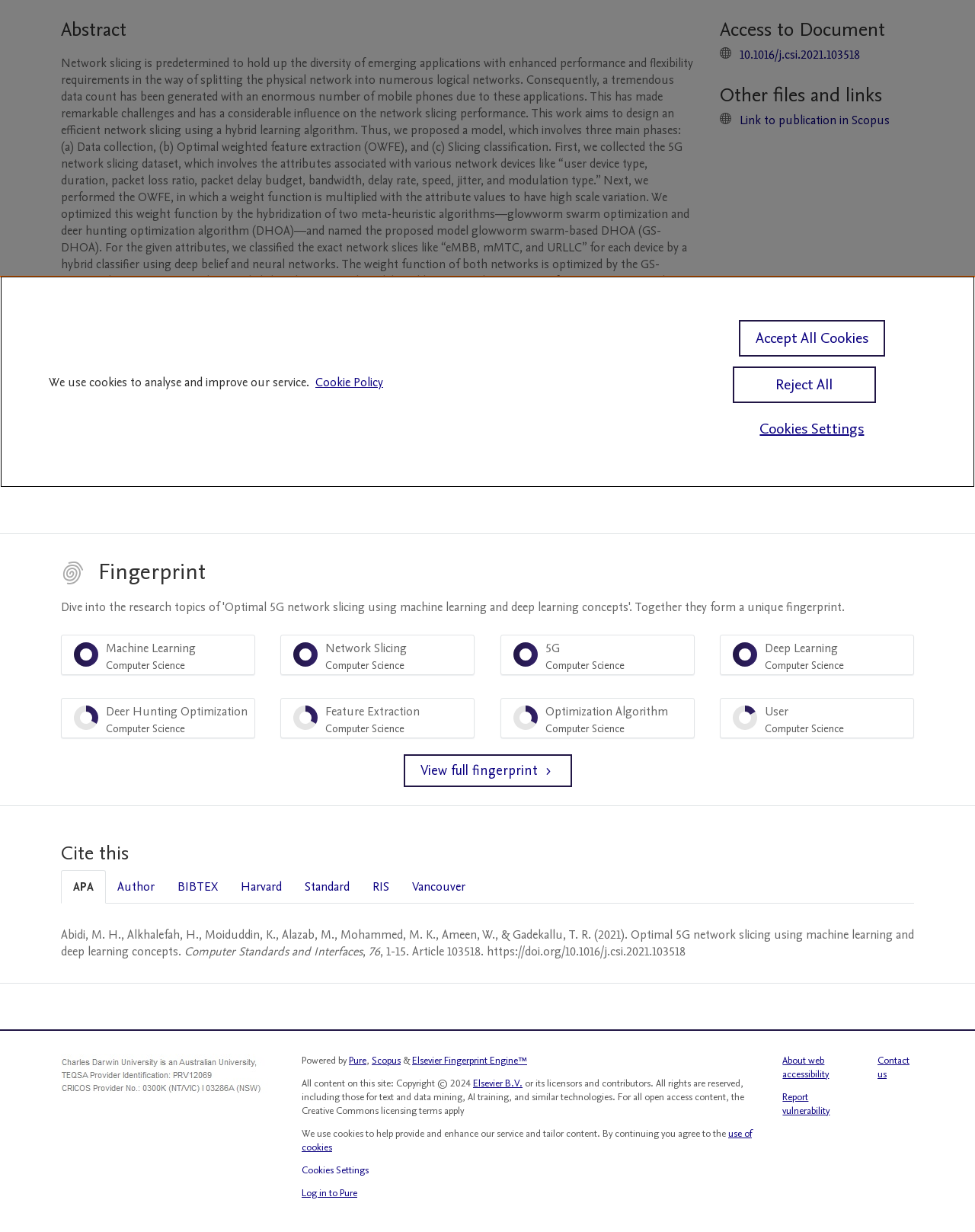Predict the bounding box for the UI component with the following description: "View full fingerprint".

[0.414, 0.612, 0.586, 0.639]